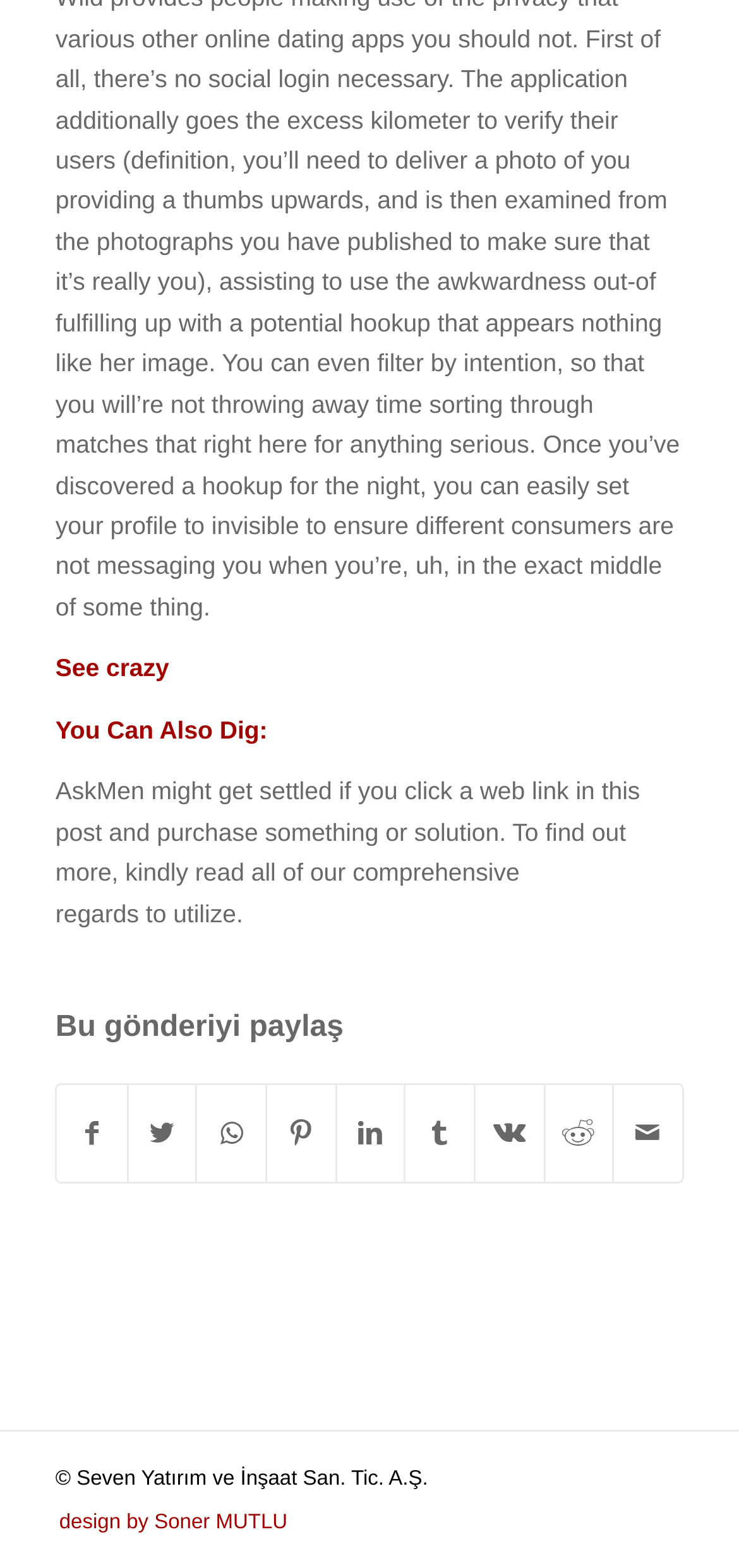Identify and provide the bounding box for the element described by: "Share on LinkedIn".

[0.456, 0.692, 0.547, 0.754]